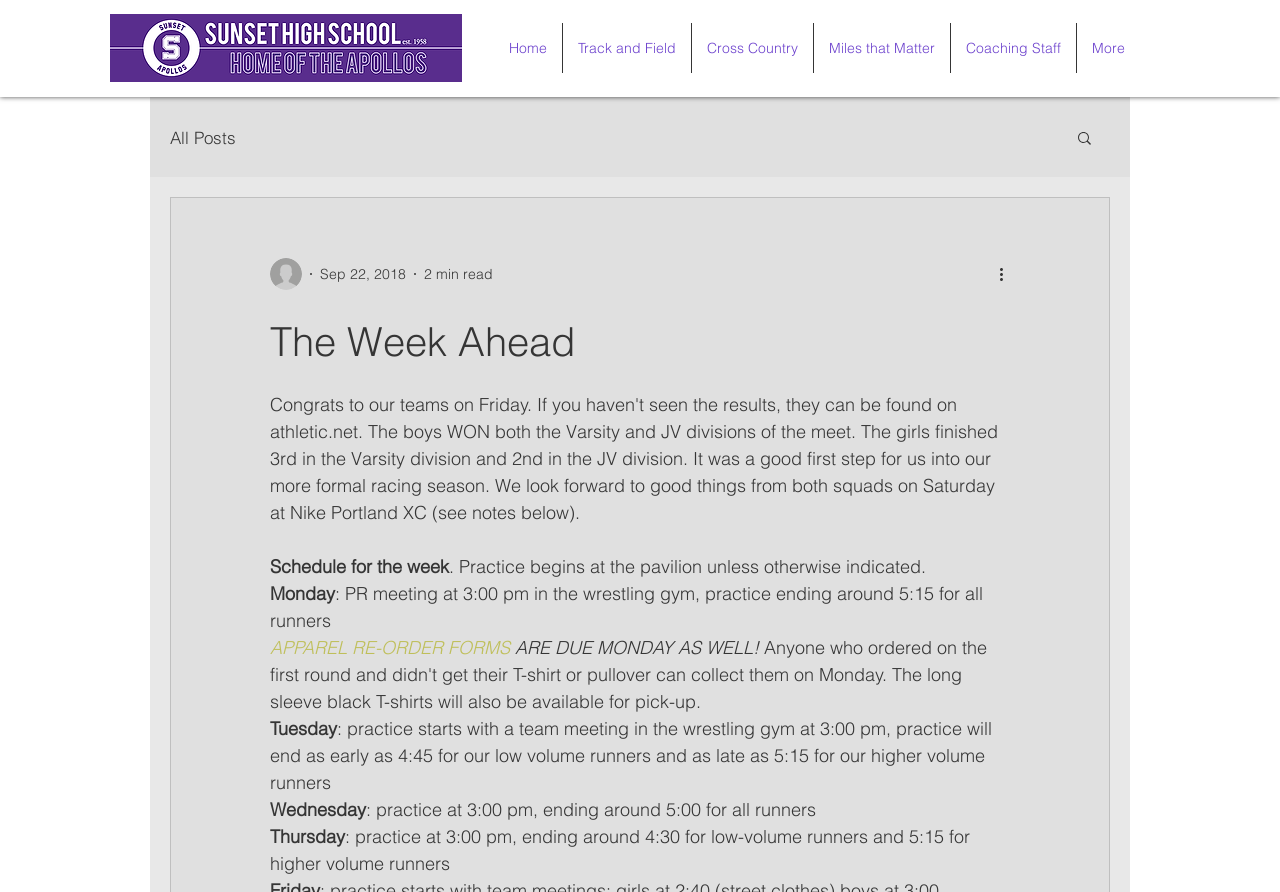Kindly respond to the following question with a single word or a brief phrase: 
What is the purpose of the 'More actions' button?

Unknown